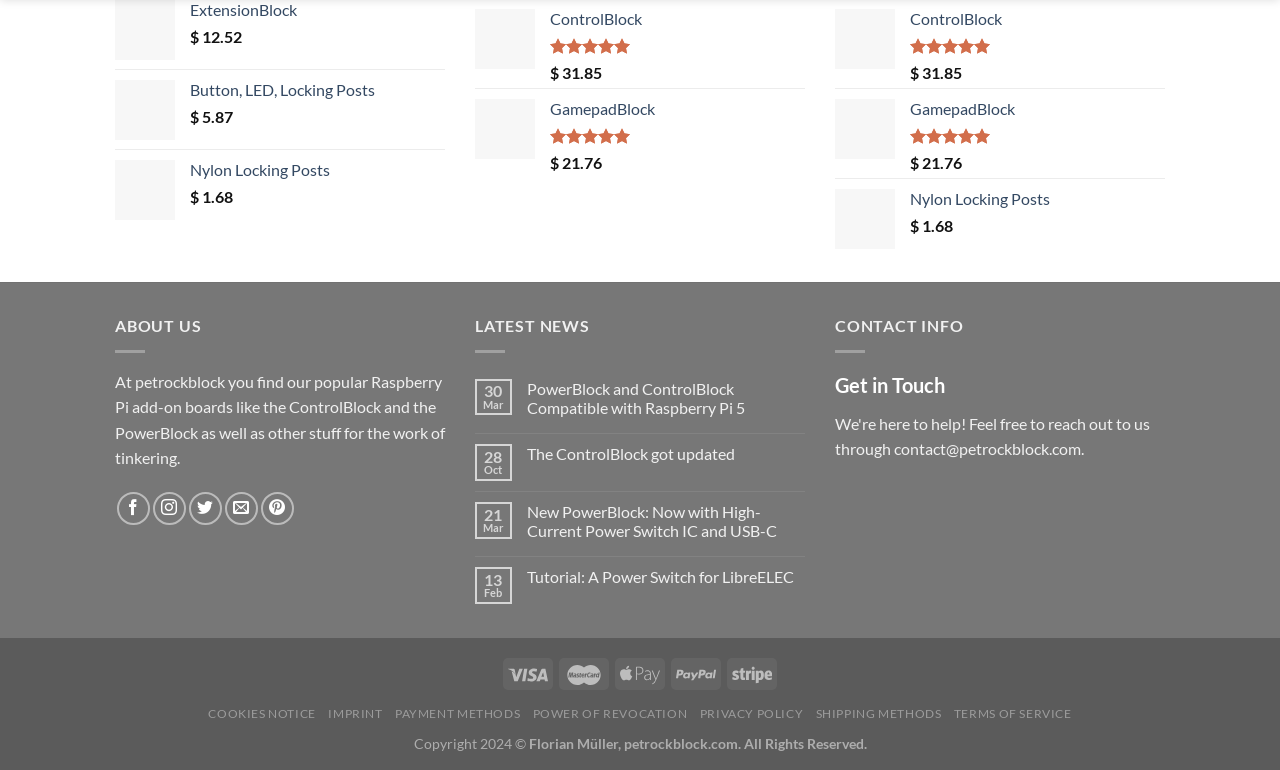What is the email address to contact?
Look at the image and construct a detailed response to the question.

I found the email address to contact by looking at the link element with the OCR text 'contact@petrockblock.com'.